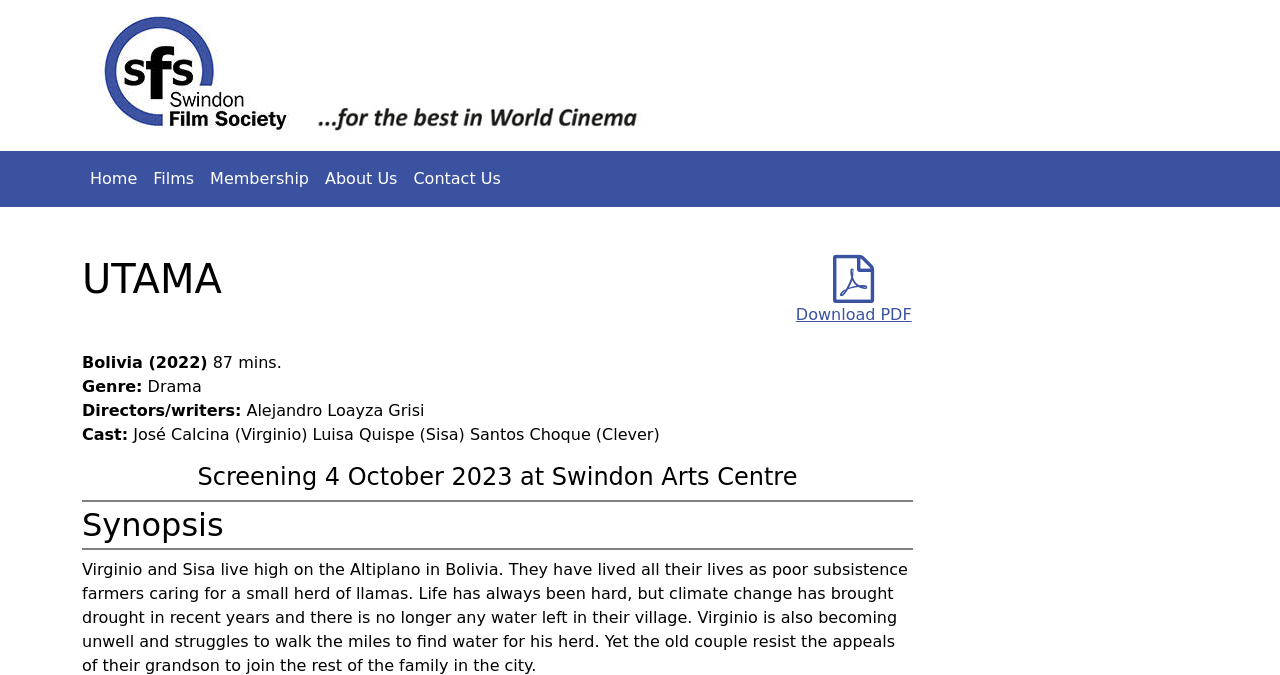Where is the screening of the film taking place?
Answer briefly with a single word or phrase based on the image.

Swindon Arts Centre